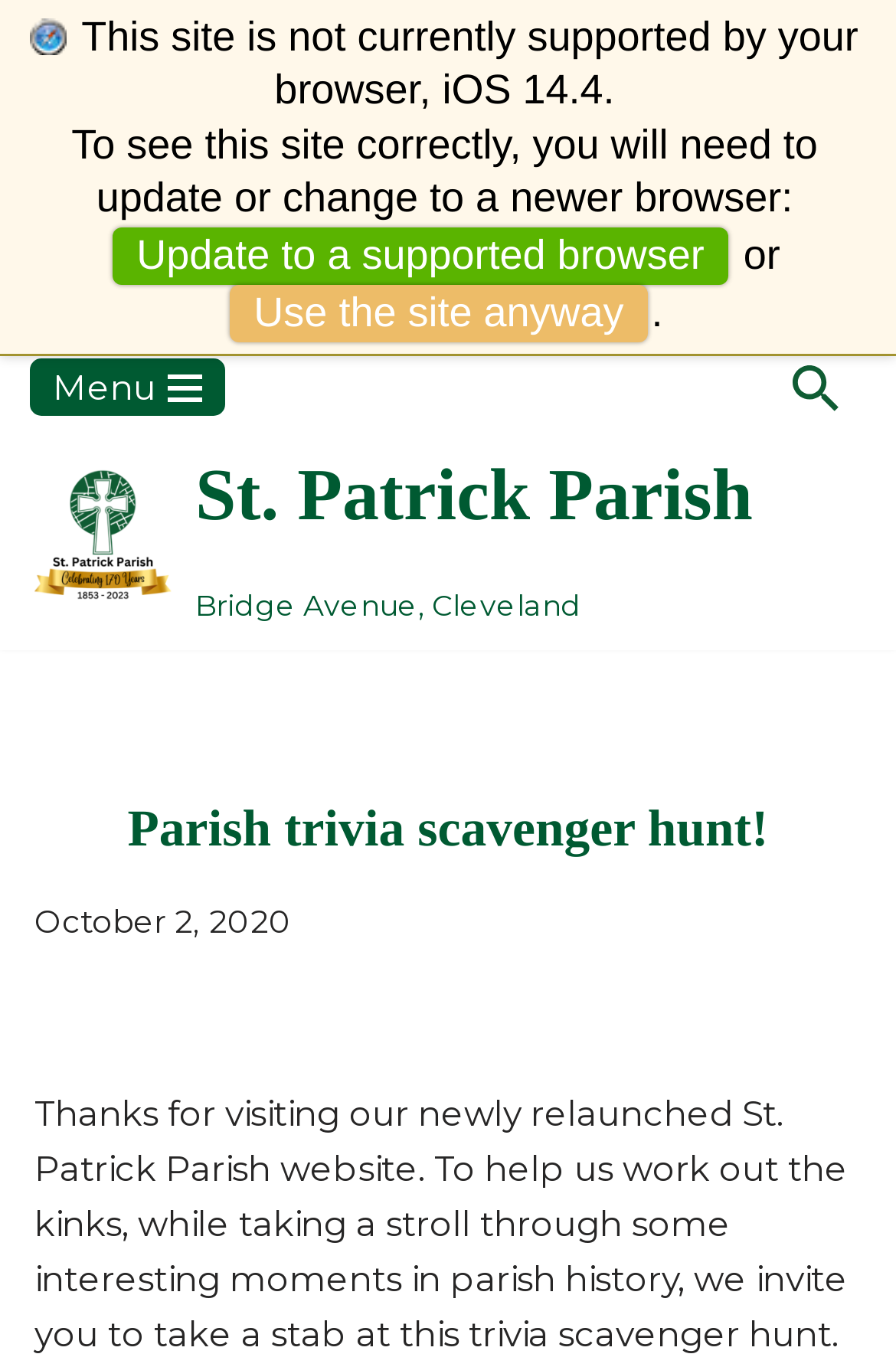Reply to the question with a brief word or phrase: What is the recommended action for unsupported browsers?

Update or change to a newer browser